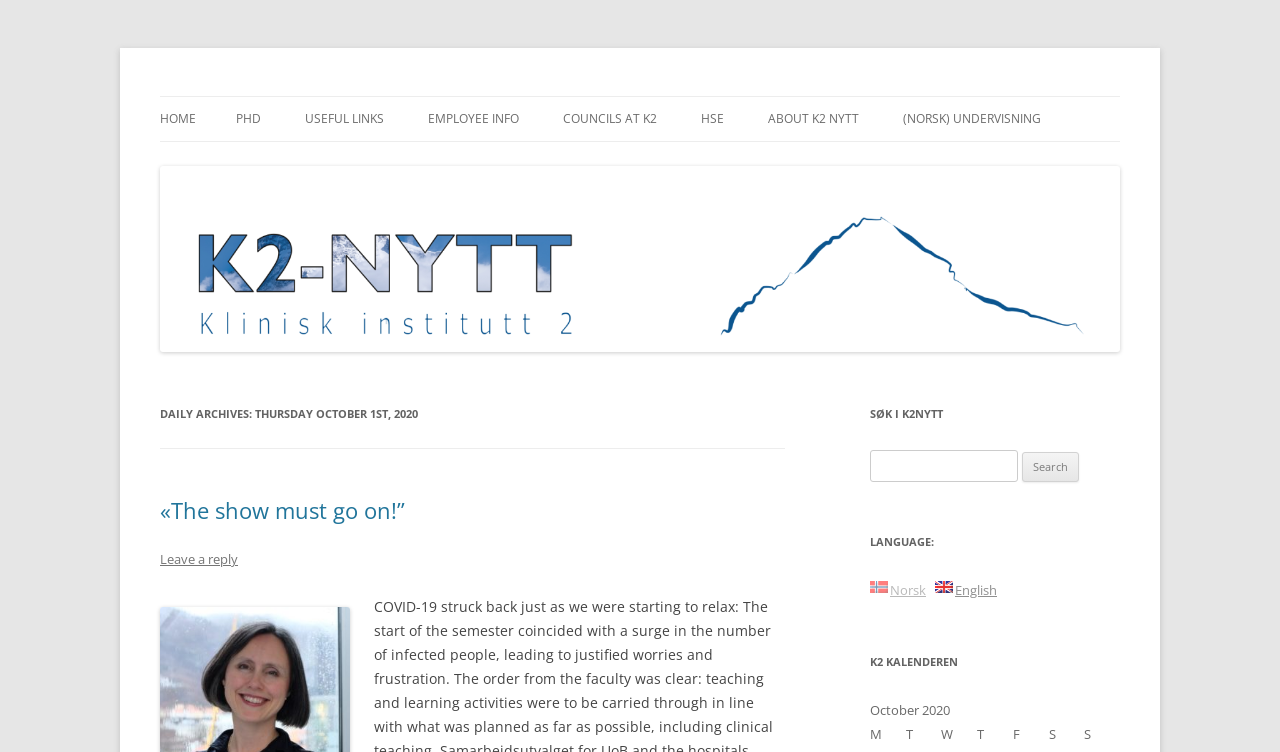Please locate the bounding box coordinates for the element that should be clicked to achieve the following instruction: "Submit your email subscription". Ensure the coordinates are given as four float numbers between 0 and 1, i.e., [left, top, right, bottom].

None